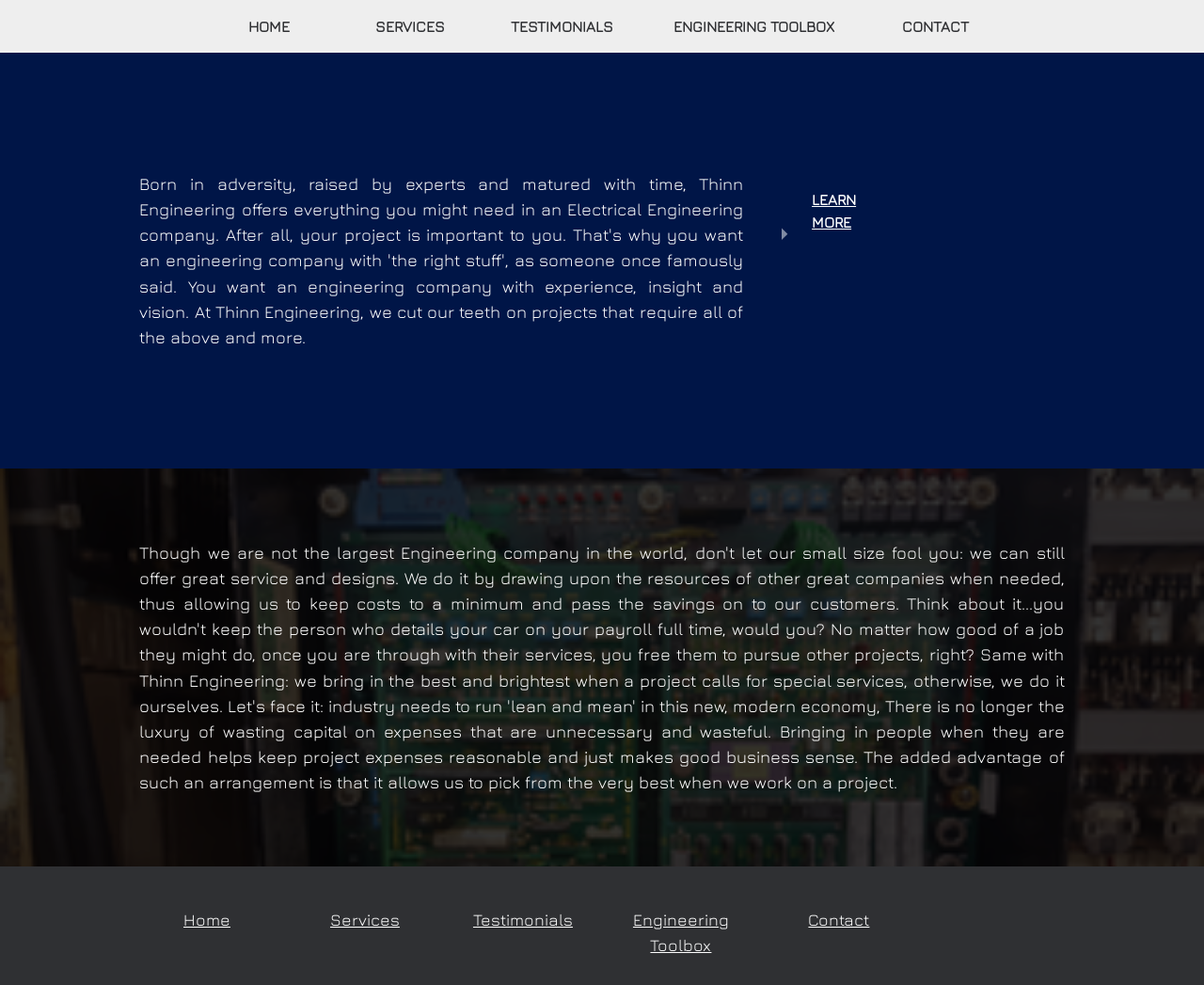How many main sections are on the page?
Provide a detailed and extensive answer to the question.

There are 5 main sections on the page because there are 5 static text elements at the top of the page with bounding boxes that do not overlap, indicating separate sections.